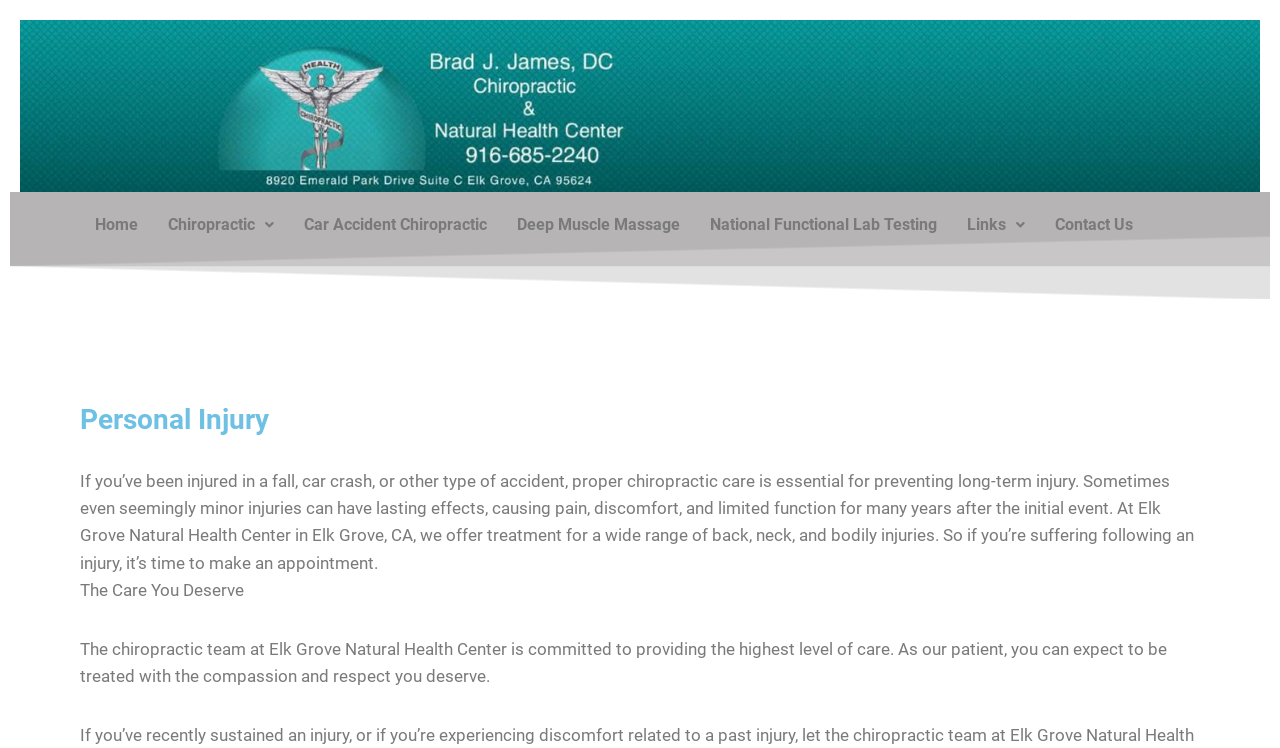What is the purpose of chiropractic care according to this webpage?
Can you offer a detailed and complete answer to this question?

The StaticText 'proper chiropractic care is essential for preventing long-term injury...' suggests that the purpose of chiropractic care is to prevent long-term injury, especially after an accident.